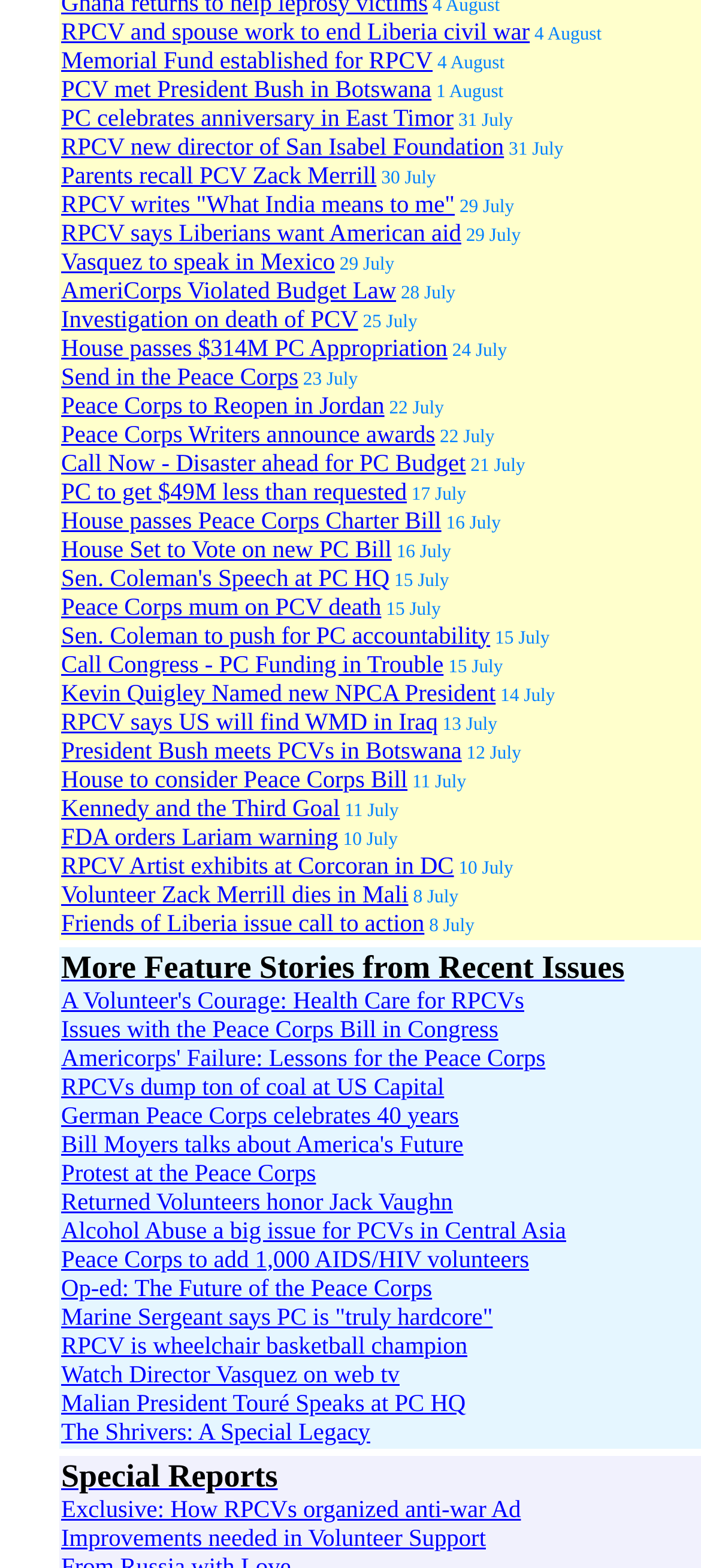What is the purpose of the links on this webpage?
Answer the question with a thorough and detailed explanation.

The links on this webpage appear to be news article titles, and when clicked, they likely lead to the full articles. The purpose of these links is to provide access to news articles related to the Peace Corps, allowing users to read and stay informed about the organization and its activities.